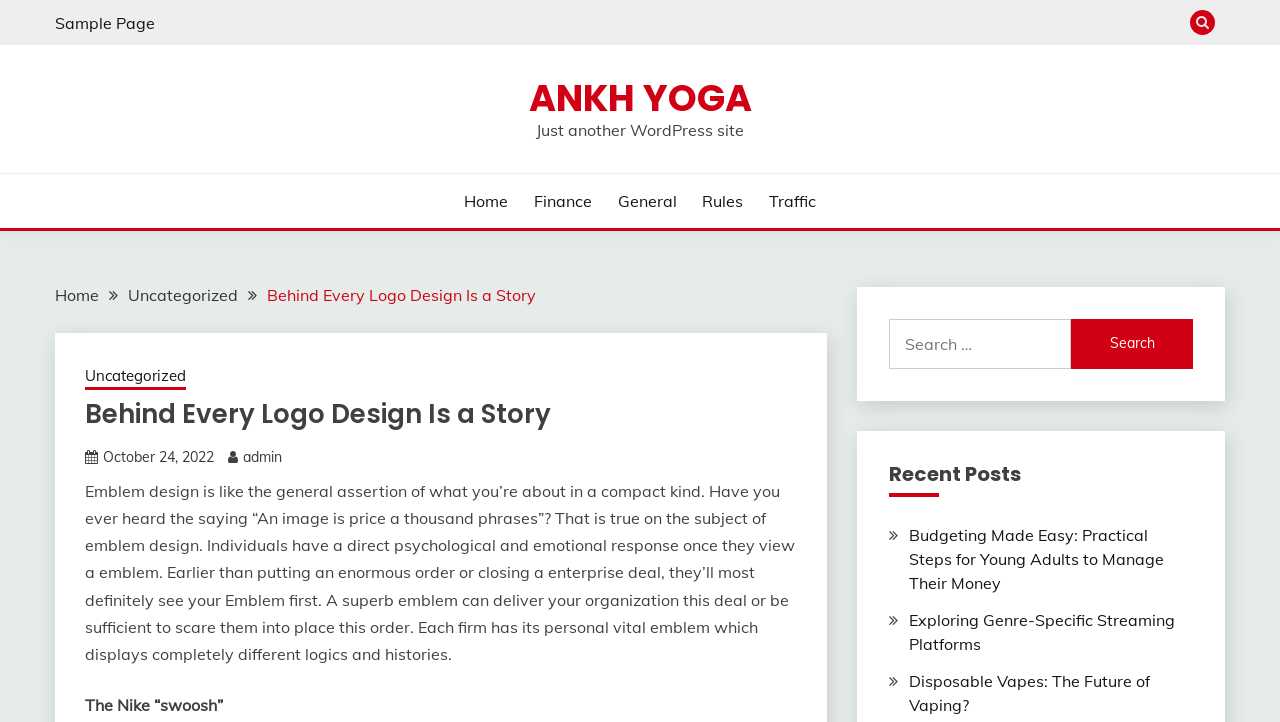What is the topic of the current post?
Could you please answer the question thoroughly and with as much detail as possible?

The topic of the current post can be inferred from the heading 'Behind Every Logo Design Is a Story' with bounding box coordinates [0.066, 0.552, 0.622, 0.597] and the static text 'Emblem design is like the general assertion of what you’re about in a compact kind...' with bounding box coordinates [0.066, 0.666, 0.621, 0.92].